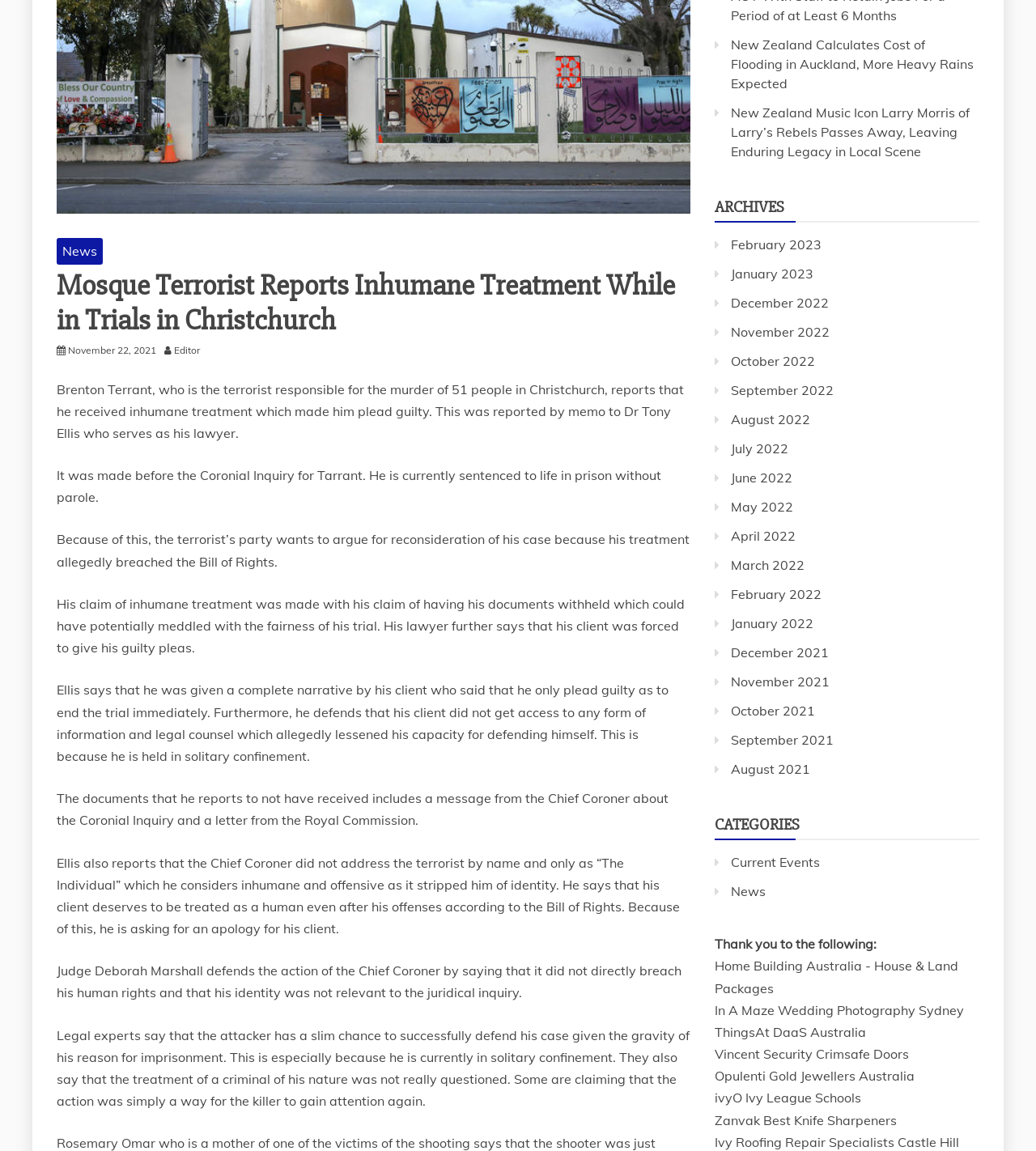Locate the bounding box coordinates of the UI element described by: "Editor". The bounding box coordinates should consist of four float numbers between 0 and 1, i.e., [left, top, right, bottom].

[0.168, 0.299, 0.201, 0.31]